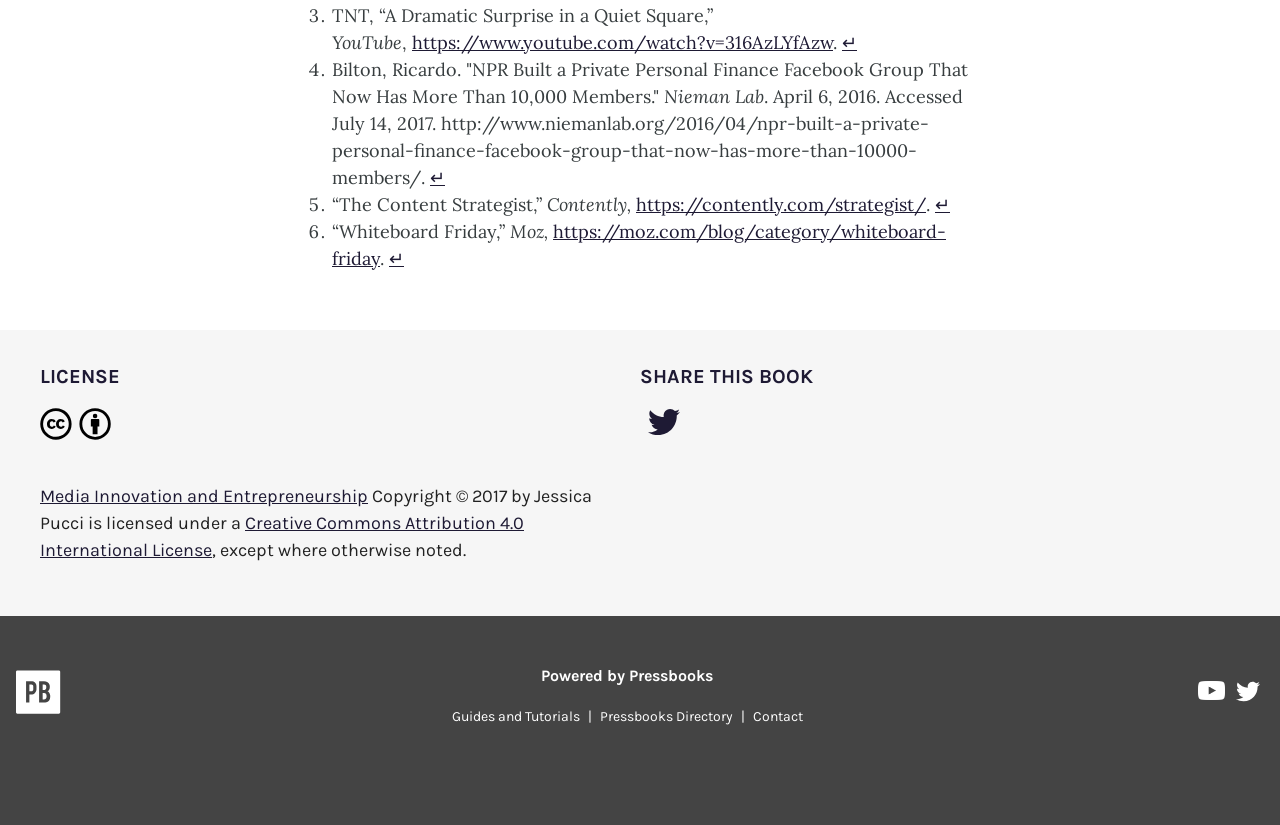Please provide the bounding box coordinates for the element that needs to be clicked to perform the instruction: "Go to Solutions". The coordinates must consist of four float numbers between 0 and 1, formatted as [left, top, right, bottom].

None